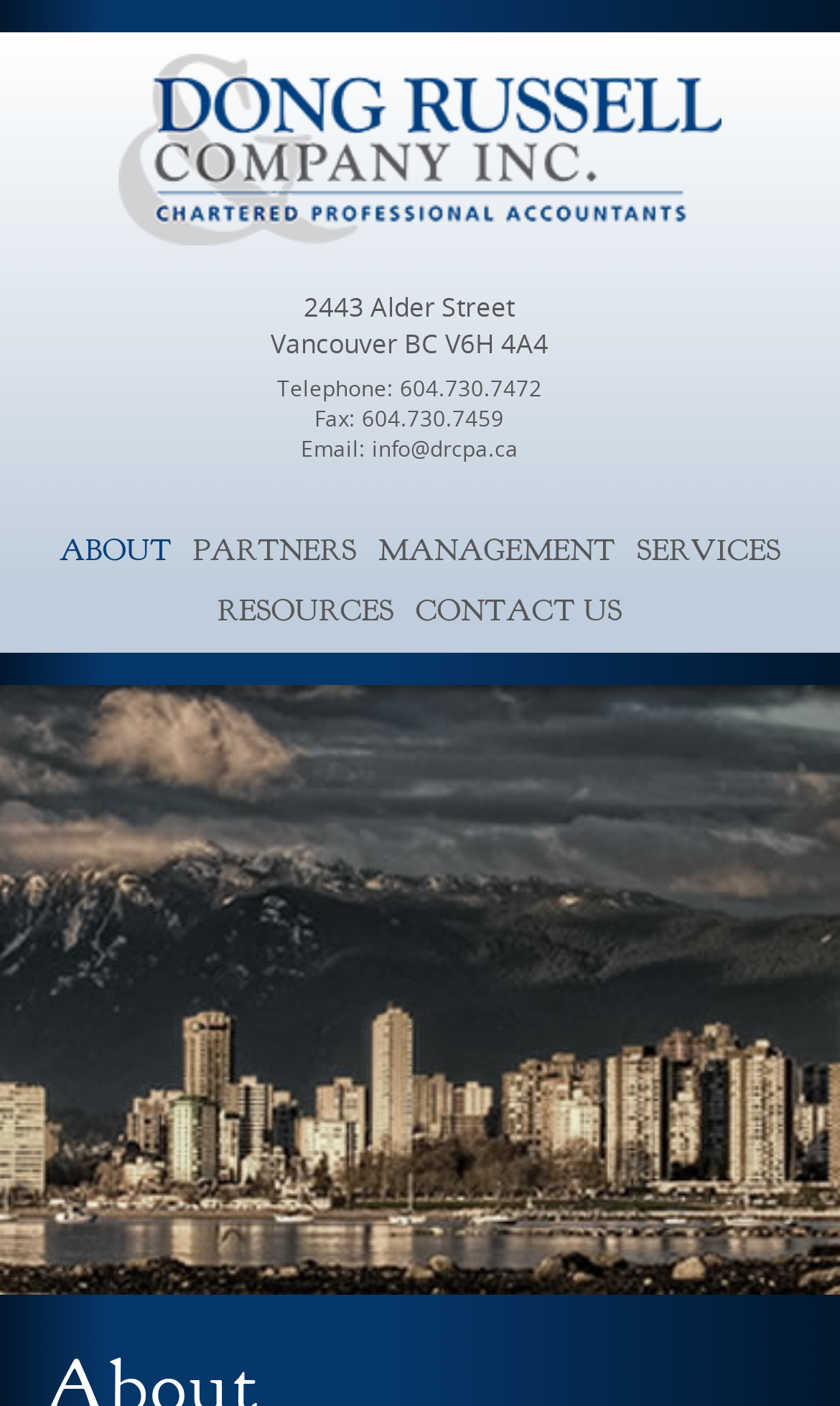Locate the bounding box coordinates of the element that needs to be clicked to carry out the instruction: "learn about the company's services". The coordinates should be given as four float numbers ranging from 0 to 1, i.e., [left, top, right, bottom].

[0.758, 0.378, 0.929, 0.421]